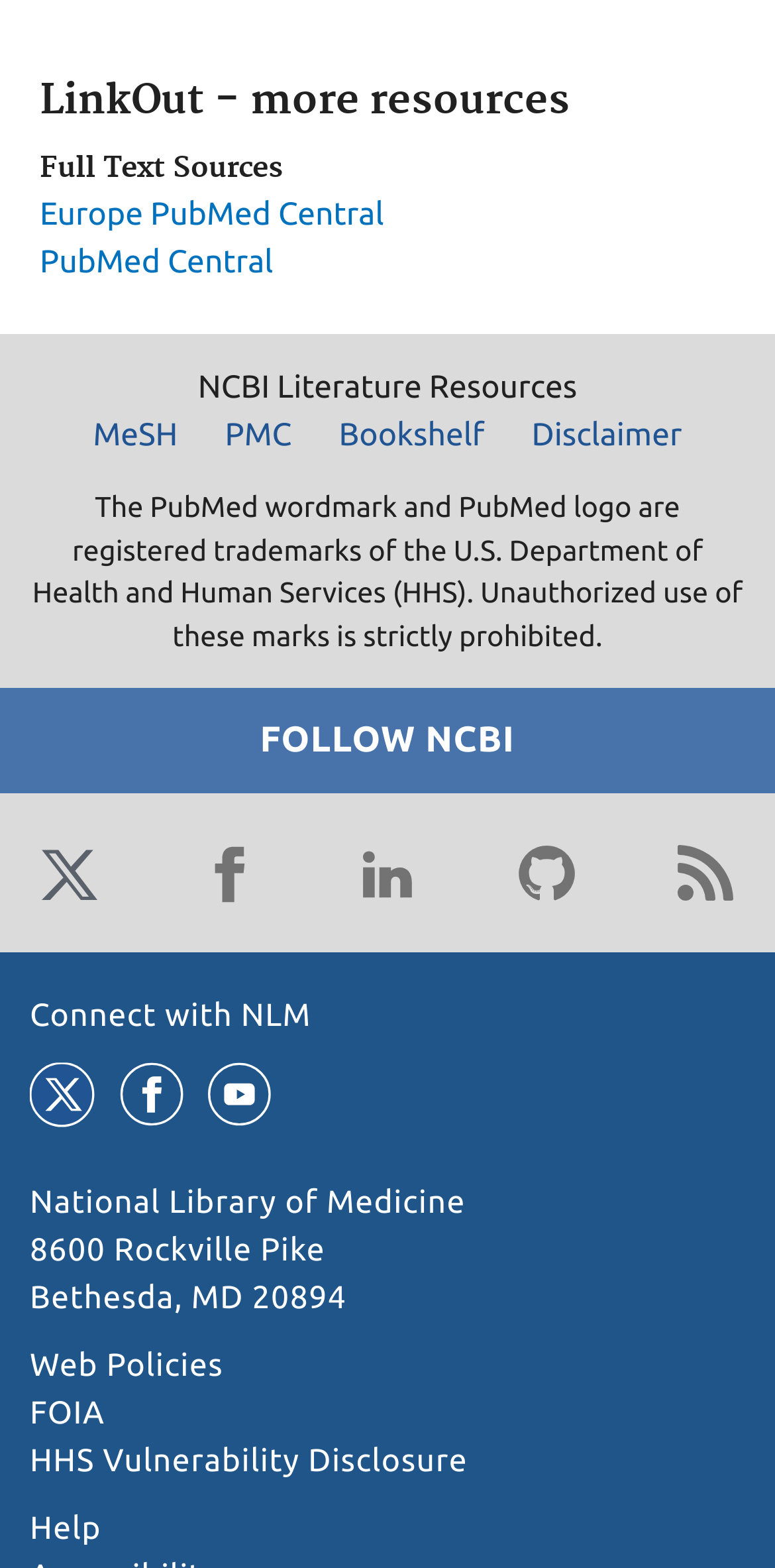Please determine the bounding box coordinates of the clickable area required to carry out the following instruction: "Read more about How Much Do I Need to Water My Lawn?". The coordinates must be four float numbers between 0 and 1, represented as [left, top, right, bottom].

None